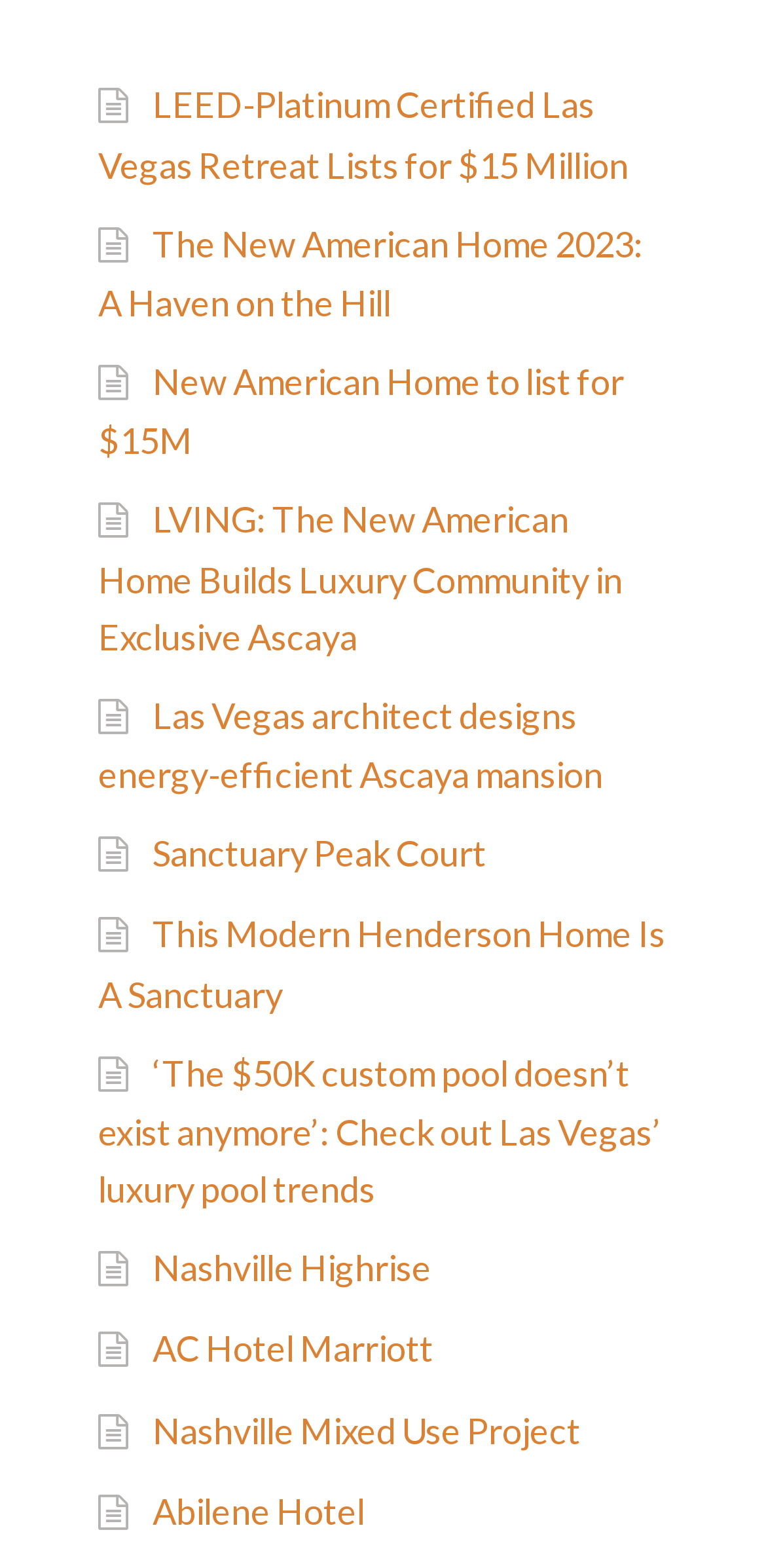Find the bounding box coordinates of the element you need to click on to perform this action: 'Check out Abilene Hotel'. The coordinates should be represented by four float values between 0 and 1, in the format [left, top, right, bottom].

[0.199, 0.95, 0.476, 0.977]